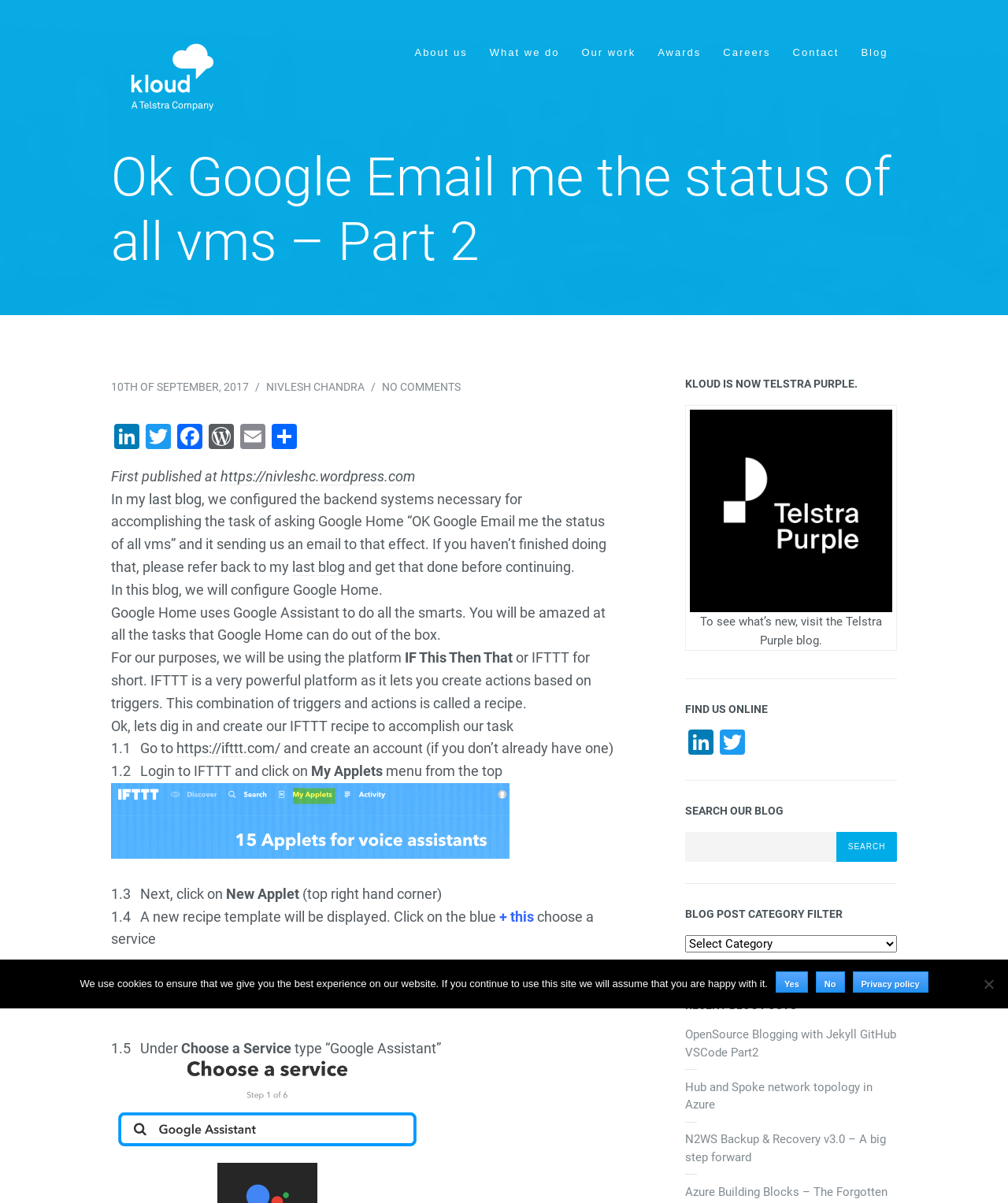Provide the bounding box coordinates of the HTML element described by the text: "parent_node: Search name="submit" value="Search"".

[0.829, 0.691, 0.89, 0.716]